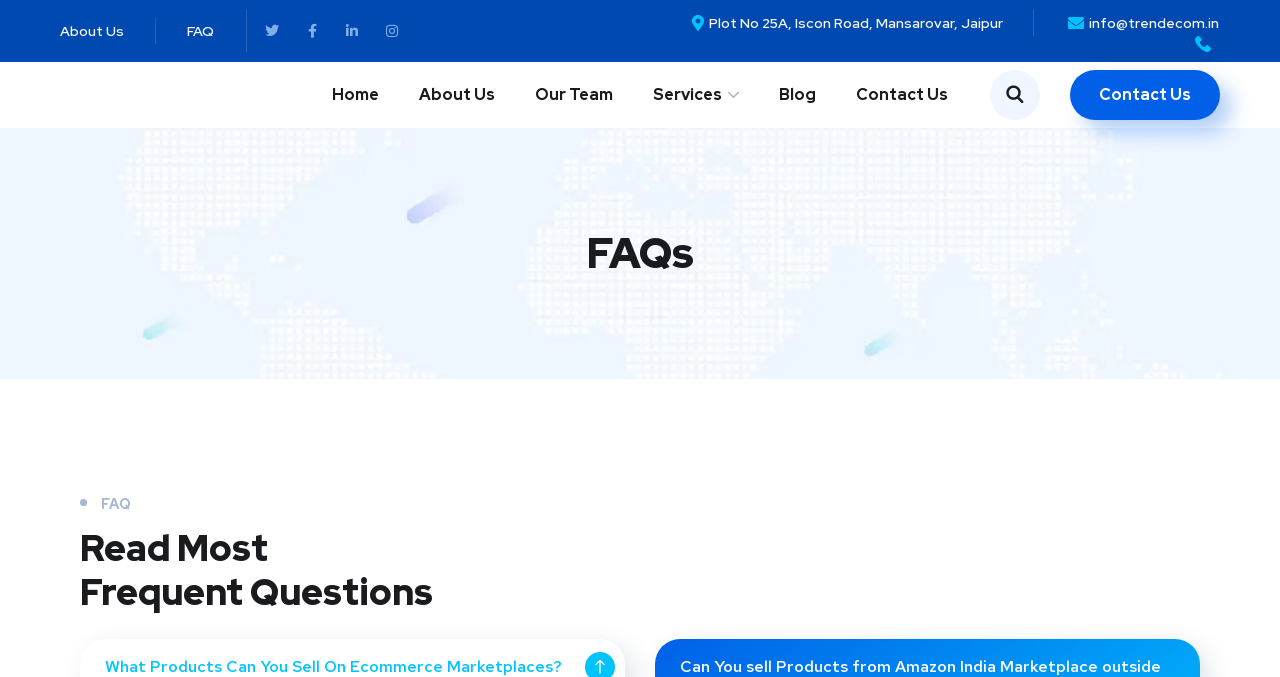What are the social media platforms linked on the webpage?
Please answer the question as detailed as possible.

I found this answer by examining the links at the top of the page, which include Facebook and Instagram icons, indicating that the company has a presence on these social media platforms.